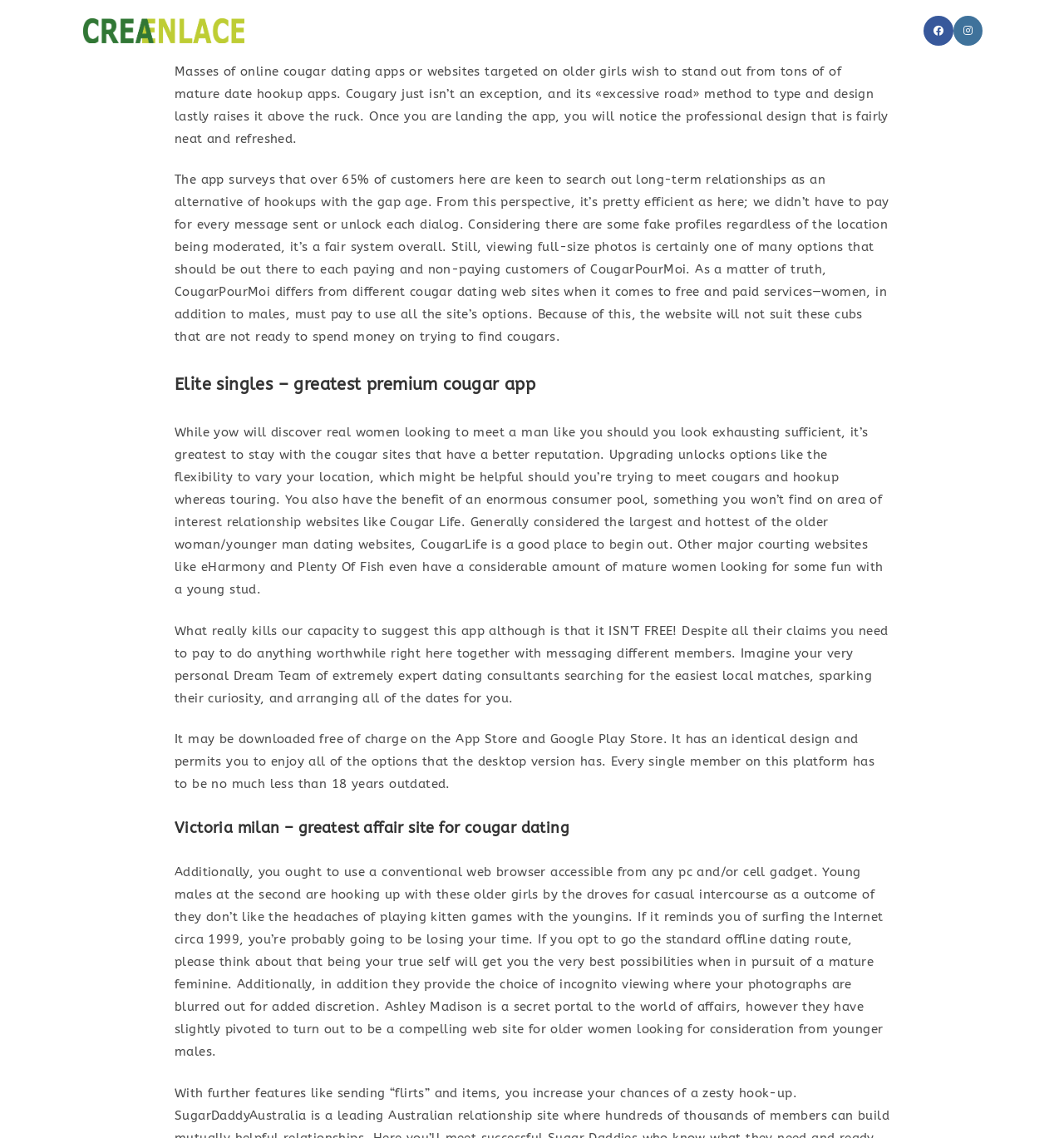Determine the bounding box coordinates of the clickable area required to perform the following instruction: "Click on the Facebook link". The coordinates should be represented as four float numbers between 0 and 1: [left, top, right, bottom].

[0.868, 0.014, 0.896, 0.04]